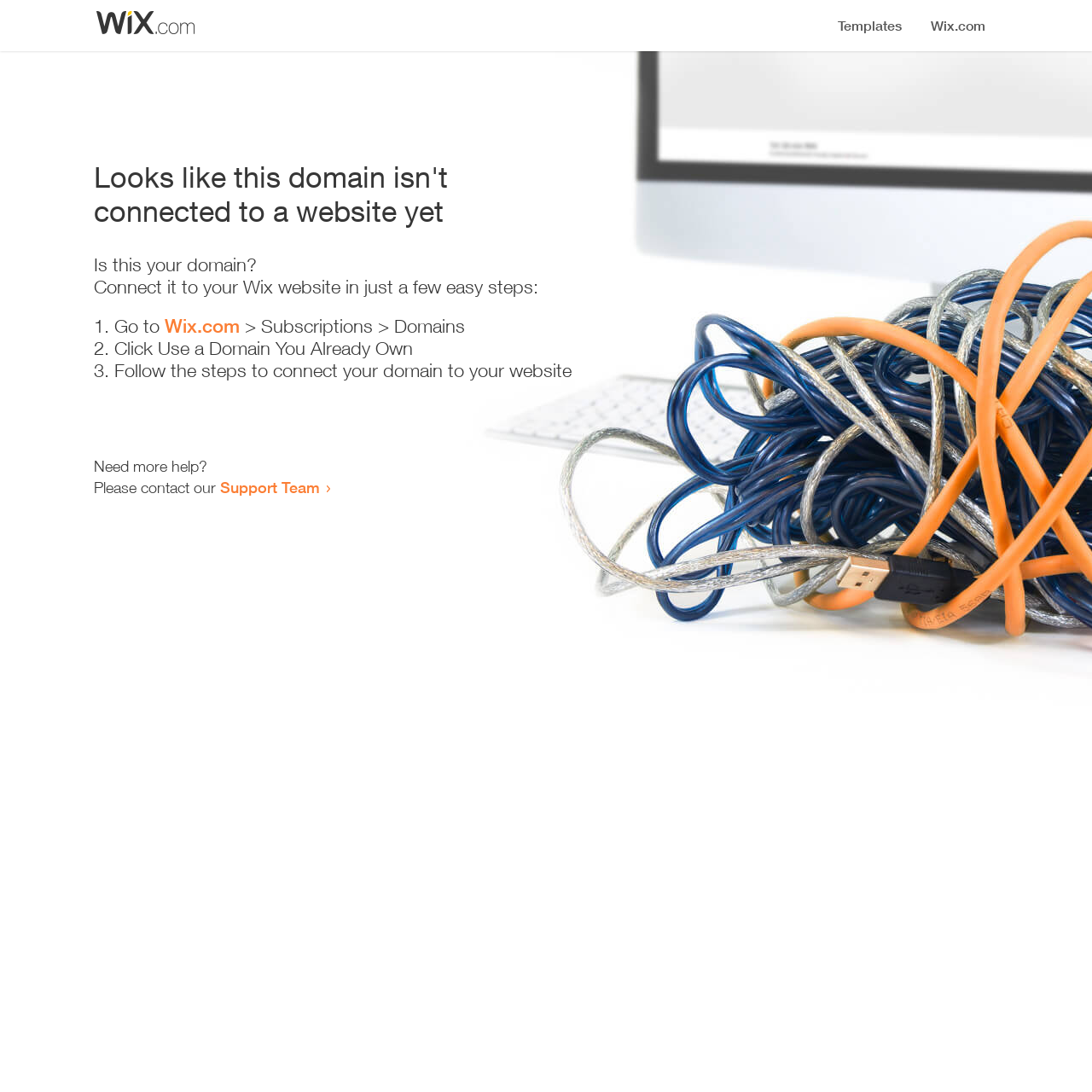Where can I get more help?
From the image, provide a succinct answer in one word or a short phrase.

Support Team